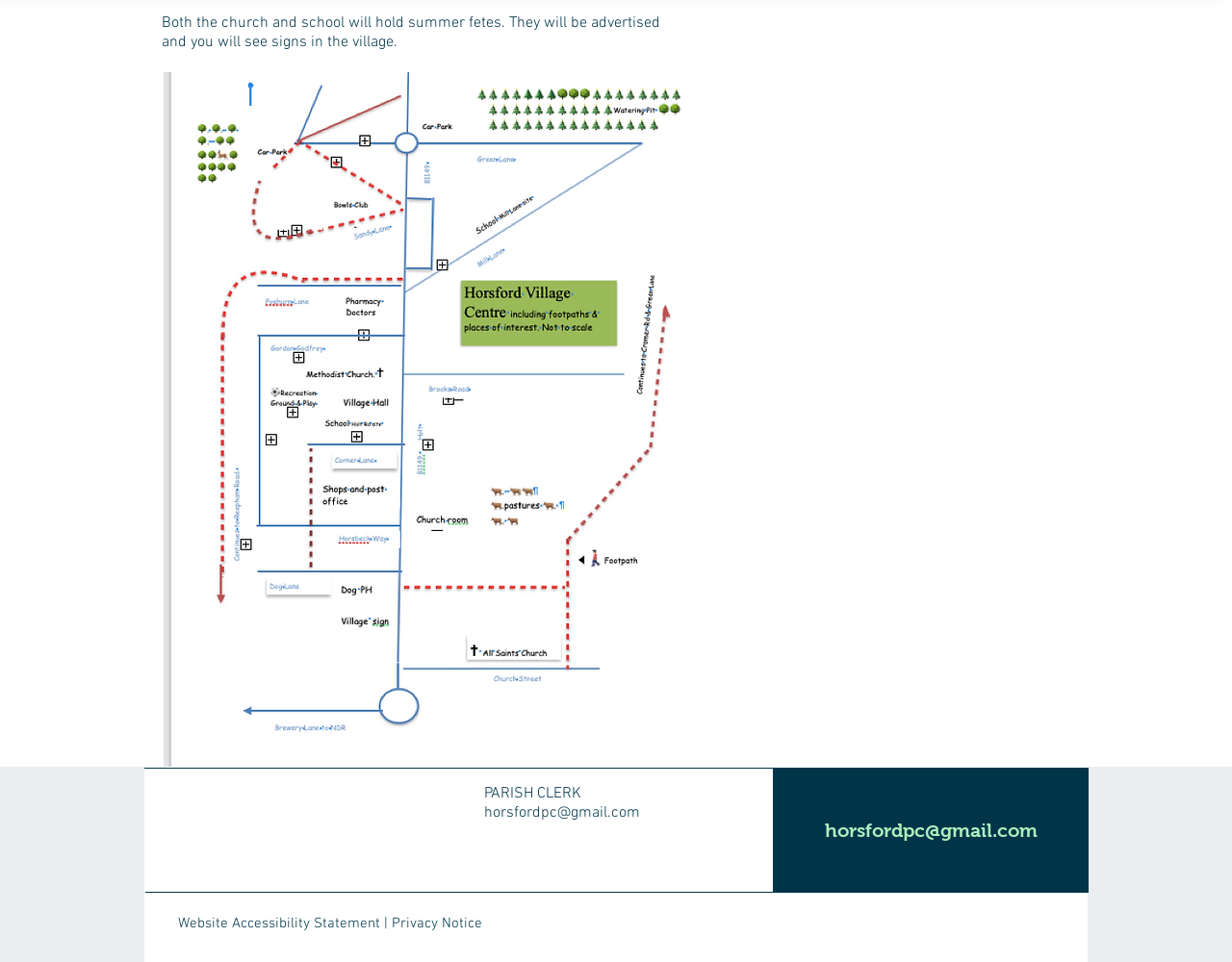How many links are there at the bottom of the webpage?
Please answer the question with a detailed response using the information from the screenshot.

The webpage has three link elements at the bottom, which are 'horsfordpc@gmail.com', 'Website Accessibility Statement', and 'Privacy Notice'.